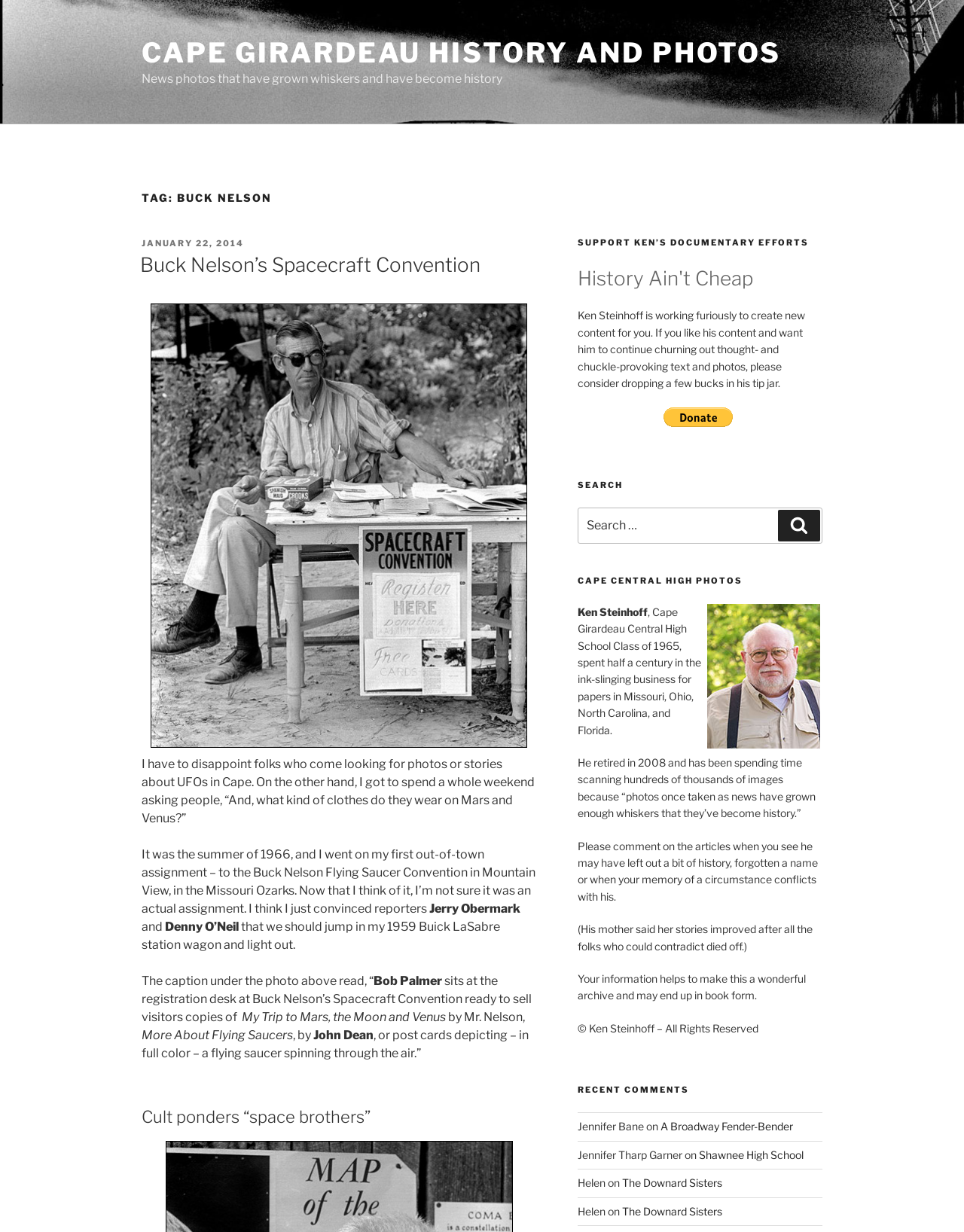How many recent comments are listed on the webpage?
Can you give a detailed and elaborate answer to the question?

I found this answer by looking at the text content of the webpage, specifically the section 'RECENT COMMENTS' which lists three comments from different users.